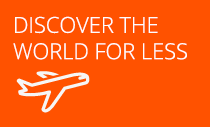Describe all significant details and elements found in the image.

The image features a vibrant orange background with the slogan "DISCOVER THE WORLD FOR LESS" prominently displayed in bold, white text. Accompanying the text is a simple yet striking white outline of an airplane, reinforcing the theme of travel. This visually appealing graphic serves as a promotional element, inviting viewers to explore affordable travel options and destinations. The design effectively communicates the excitement of travel while emphasizing cost savings, appealing to budget-conscious travelers looking for their next adventure.